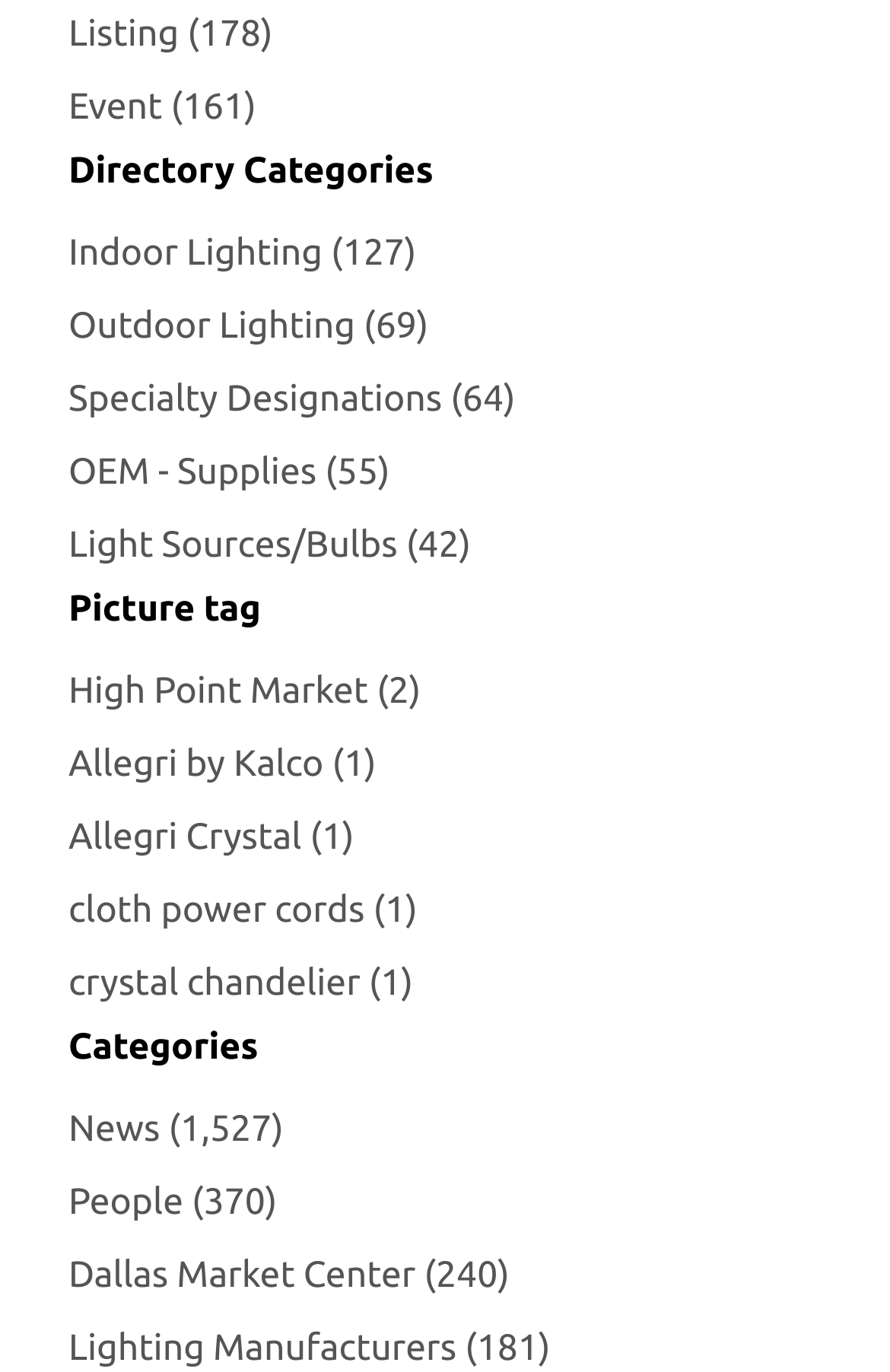Please identify the coordinates of the bounding box that should be clicked to fulfill this instruction: "Visit Dallas Market Center".

[0.077, 0.907, 0.572, 0.954]